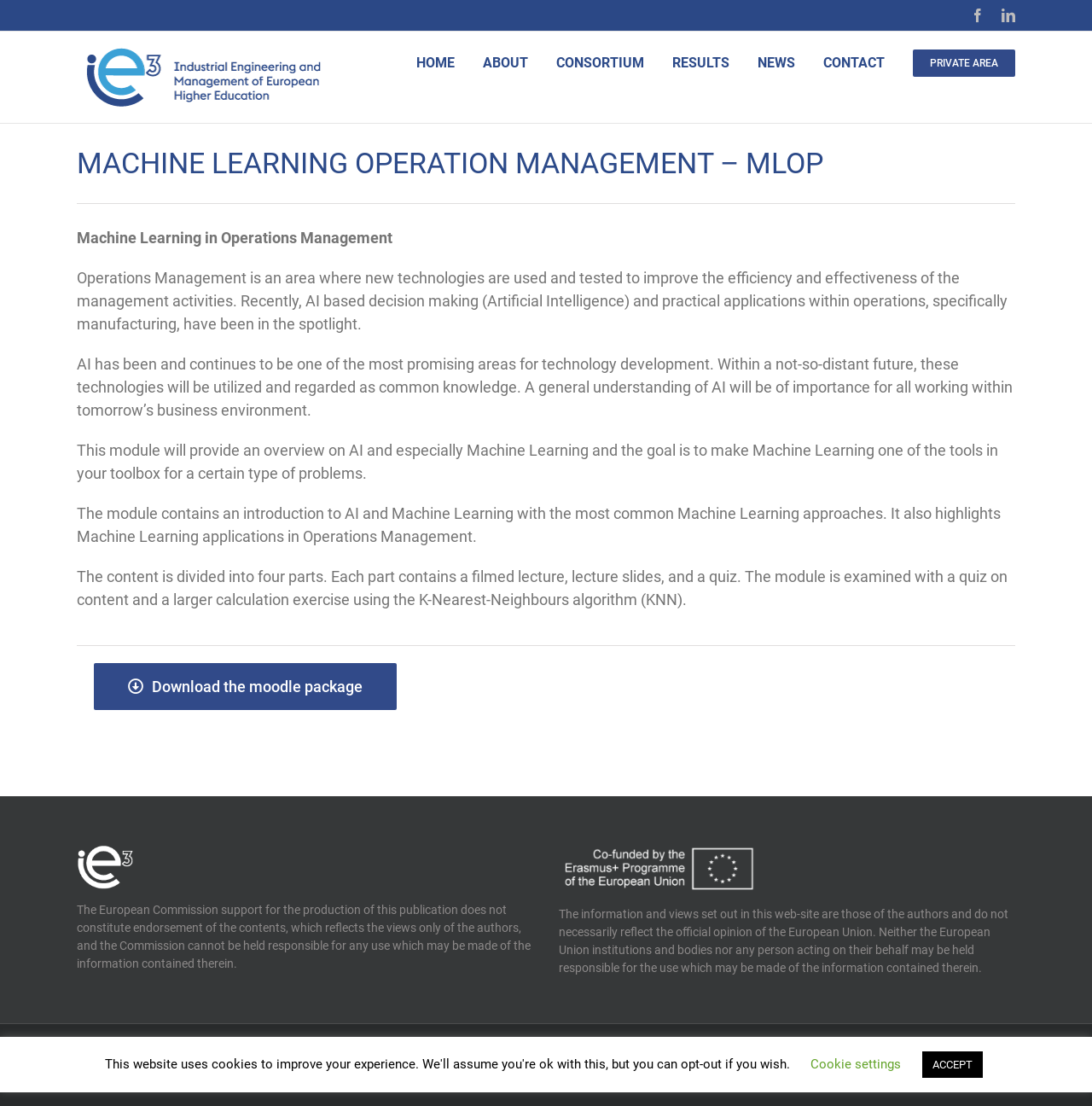What is the goal of this module?
Based on the visual details in the image, please answer the question thoroughly.

According to the static text 'The goal is to make Machine Learning one of the tools in your toolbox for a certain type of problems.', the goal of this module is to make Machine Learning a tool for the users.